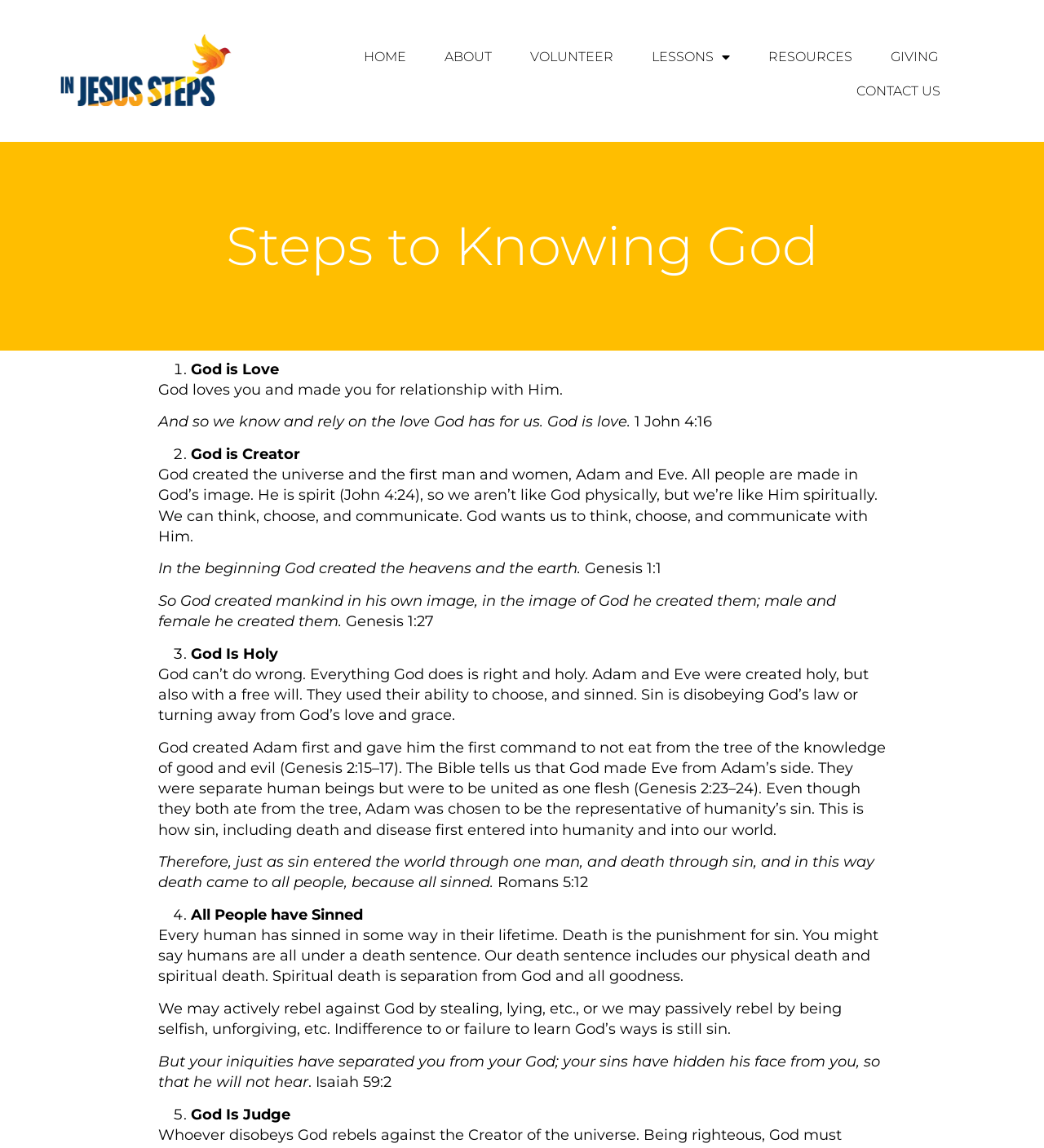What is the consequence of sin according to this webpage?
Answer the question with detailed information derived from the image.

According to the webpage, the consequence of sin is death, both physical and spiritual. This is explained in the text 'Death is the punishment for sin. You might say humans are all under a death sentence.'